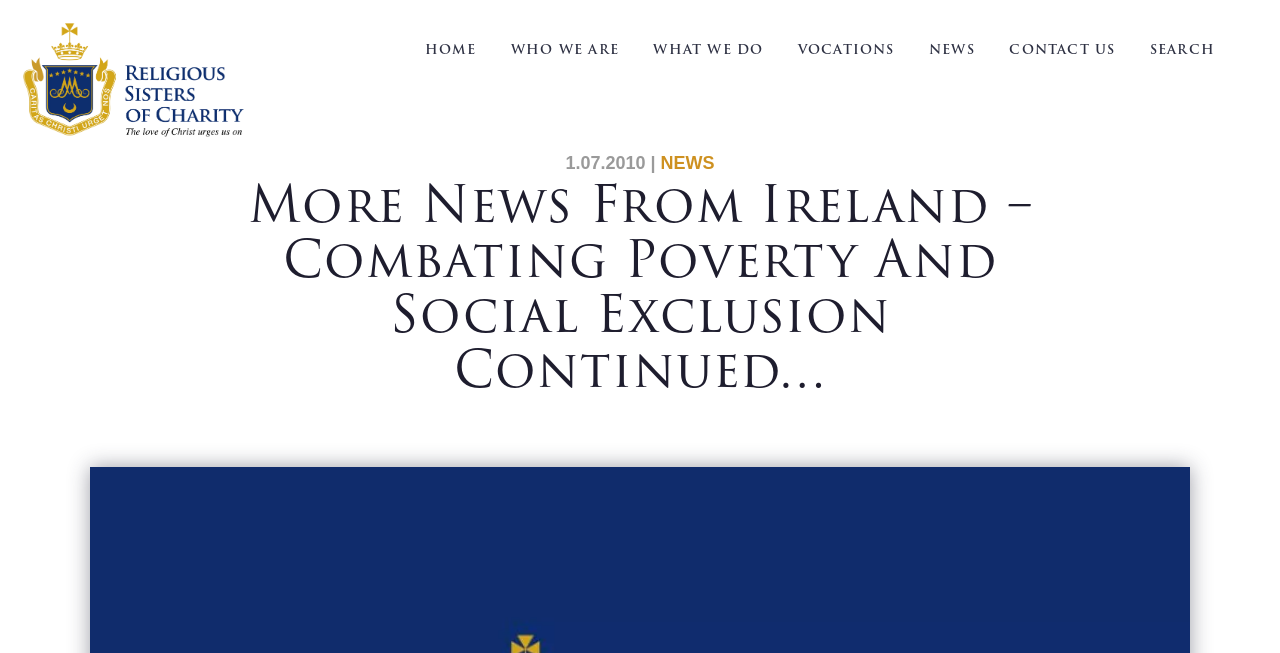Predict the bounding box of the UI element based on the description: "Vocations". The coordinates should be four float numbers between 0 and 1, formatted as [left, top, right, bottom].

[0.612, 0.0, 0.711, 0.152]